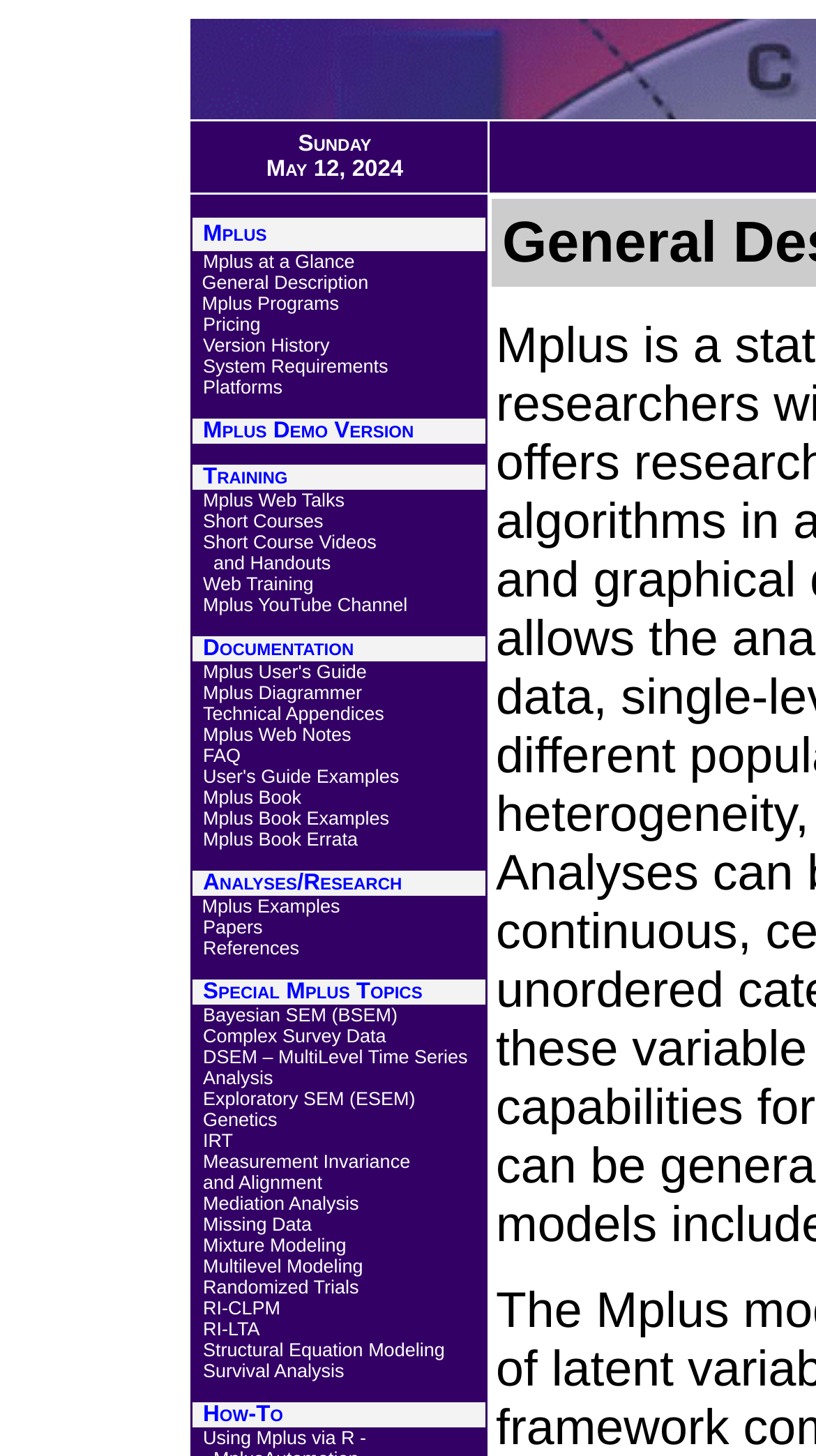Answer the question below using just one word or a short phrase: 
How many links are there in the webpage?

24